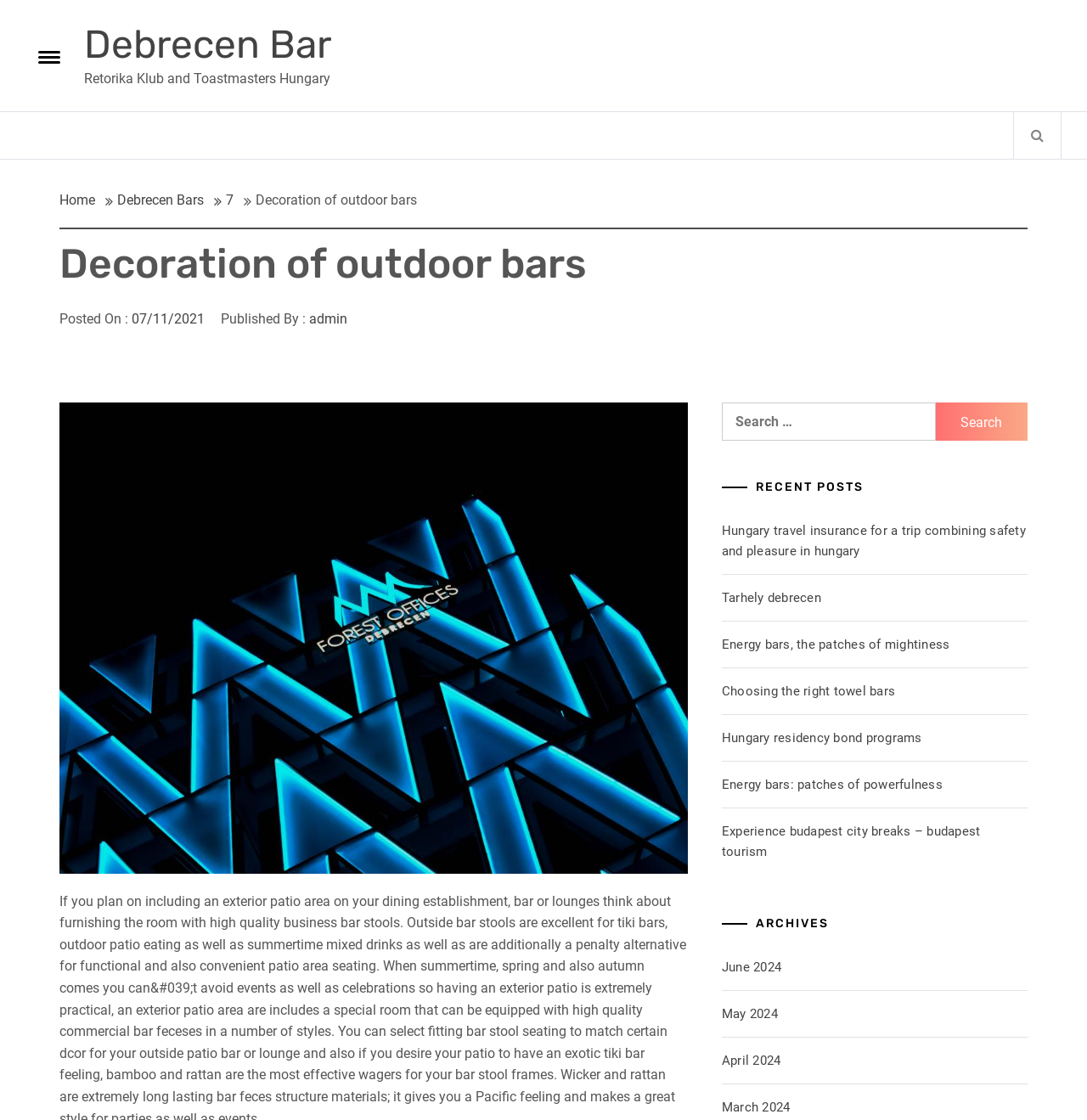Give a detailed account of the webpage, highlighting key information.

The webpage is about the decoration of outdoor bars, specifically Debrecen Bar. At the top, there is a link to skip to the content and a toggle menu button. The title "Debrecen Bar" is displayed prominently, followed by a static text "Retorika Klub and Toastmasters Hungary". 

Below the title, there is a navigation section with breadcrumbs, which includes links to "Home", "Debrecen Bars", and "7". The main heading "Decoration of outdoor bars" is displayed, followed by a static text "Posted On :" and a link to the date "07/11/2021". 

To the right of the date, there is a section with the published author's information, including a link to "admin". Below this section, there is a search bar with a button to search for specific content. 

The main content of the page is divided into three sections. The first section is titled "RECENT POSTS" and lists several links to recent articles, including "Hungary travel insurance for a trip combining safety and pleasure in hungary", "Tarhely debrecen", and others. 

The second section is titled "ARCHIVES" and lists links to archived content, organized by month, including "June 2024", "May 2024", and others.